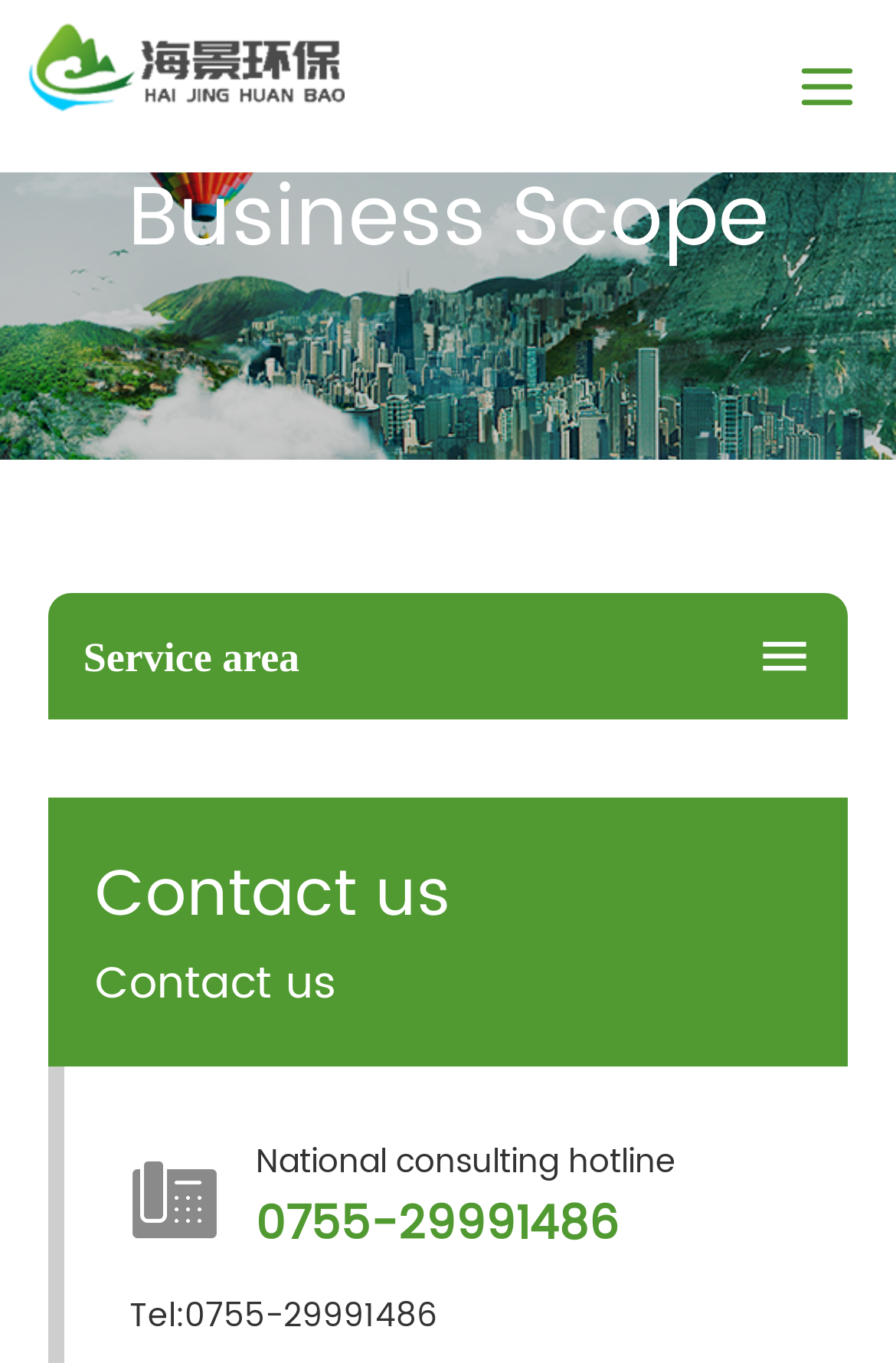Please give a concise answer to this question using a single word or phrase: 
What is the company name?

Seaview